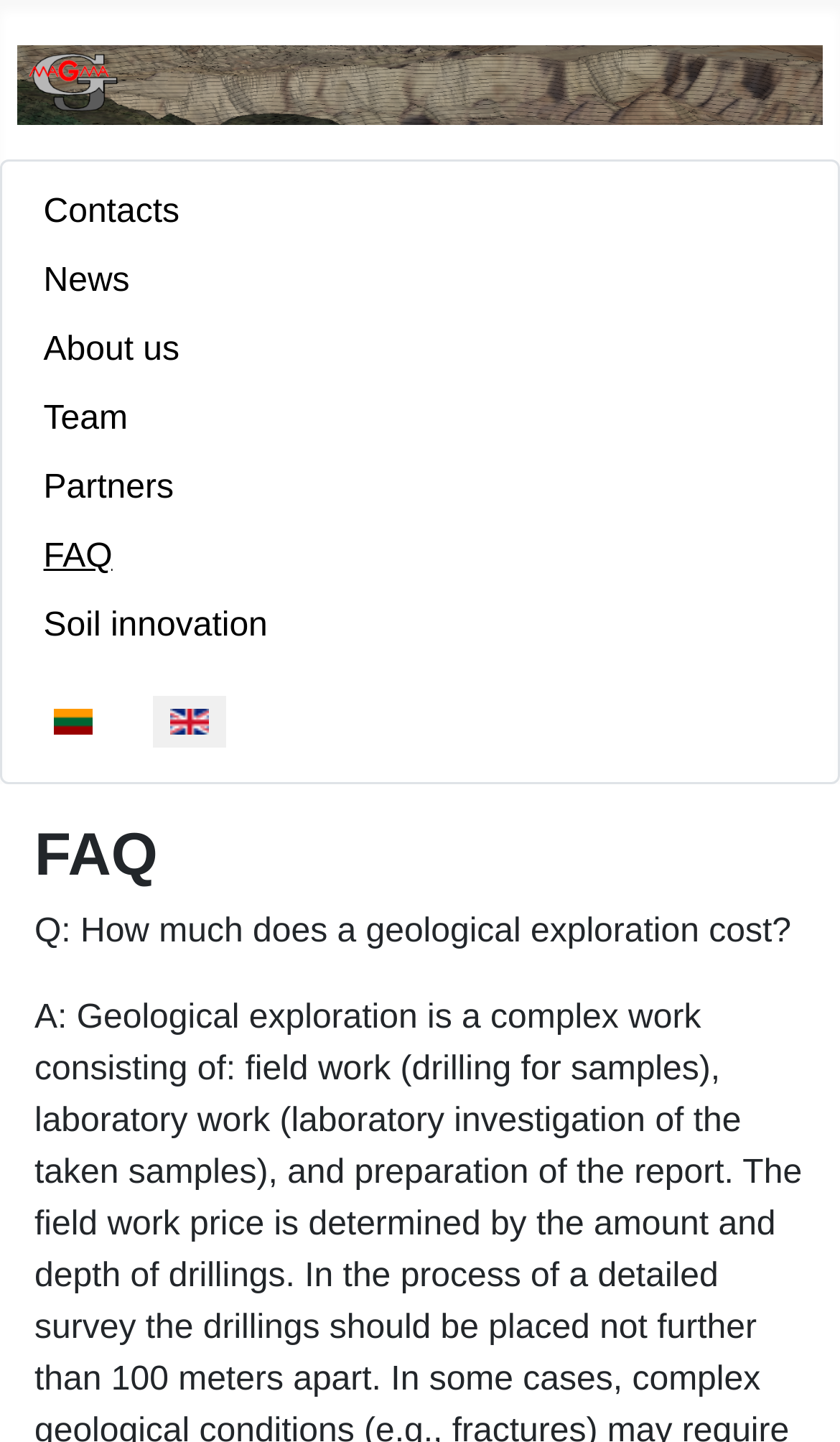Please find the bounding box coordinates of the element that must be clicked to perform the given instruction: "Click on the Soil innovation link". The coordinates should be four float numbers from 0 to 1, i.e., [left, top, right, bottom].

[0.052, 0.421, 0.319, 0.447]